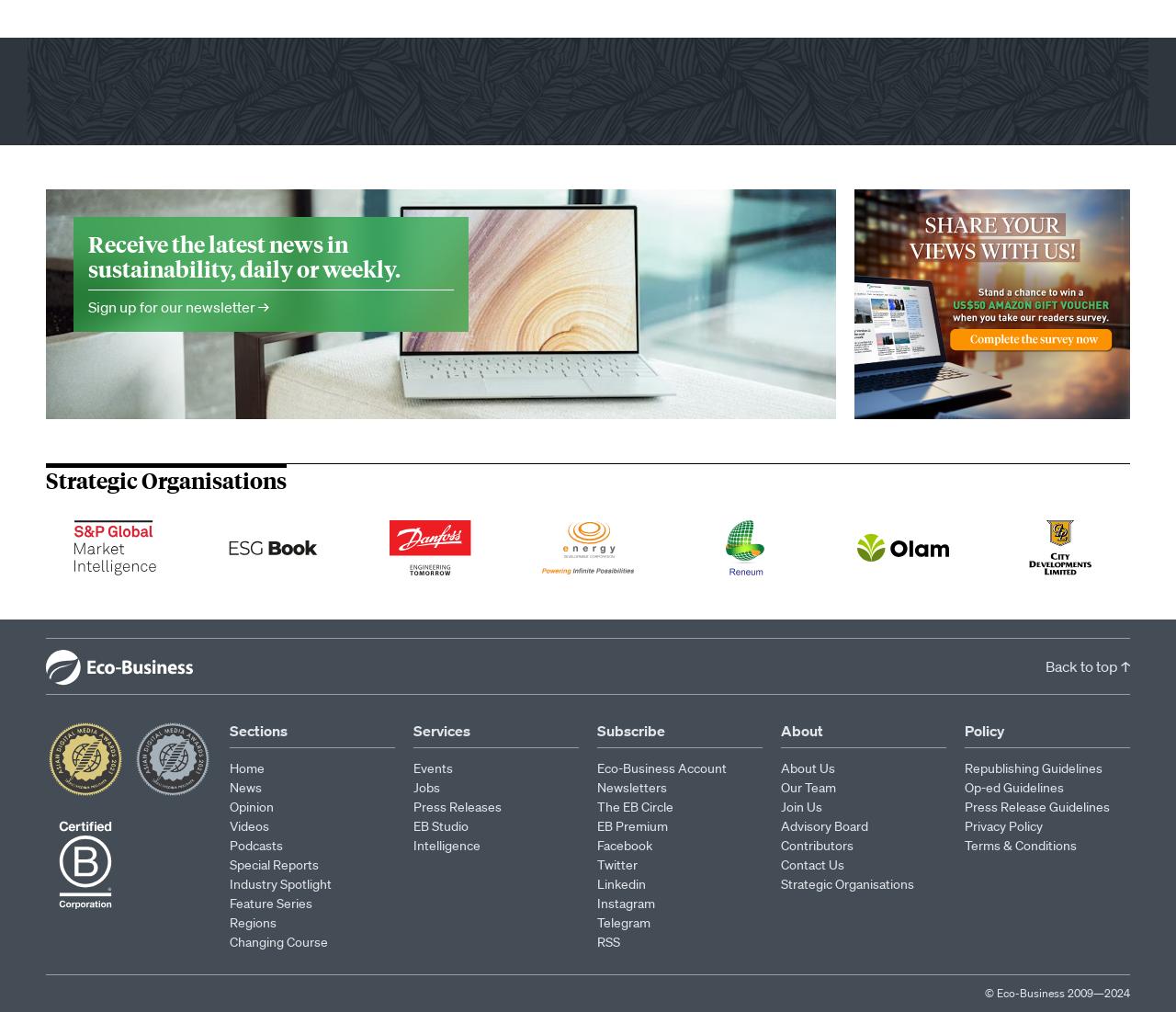Pinpoint the bounding box coordinates of the clickable area necessary to execute the following instruction: "Search for products". The coordinates should be given as four float numbers between 0 and 1, namely [left, top, right, bottom].

None